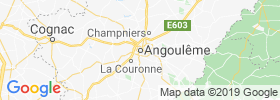What type of content is the map part of?
Provide a fully detailed and comprehensive answer to the question.

The map is part of the content on a dating website, specifically designed to help users find potential matches in Angoulême, and it complements the site's messaging about facilitating meaningful connections.